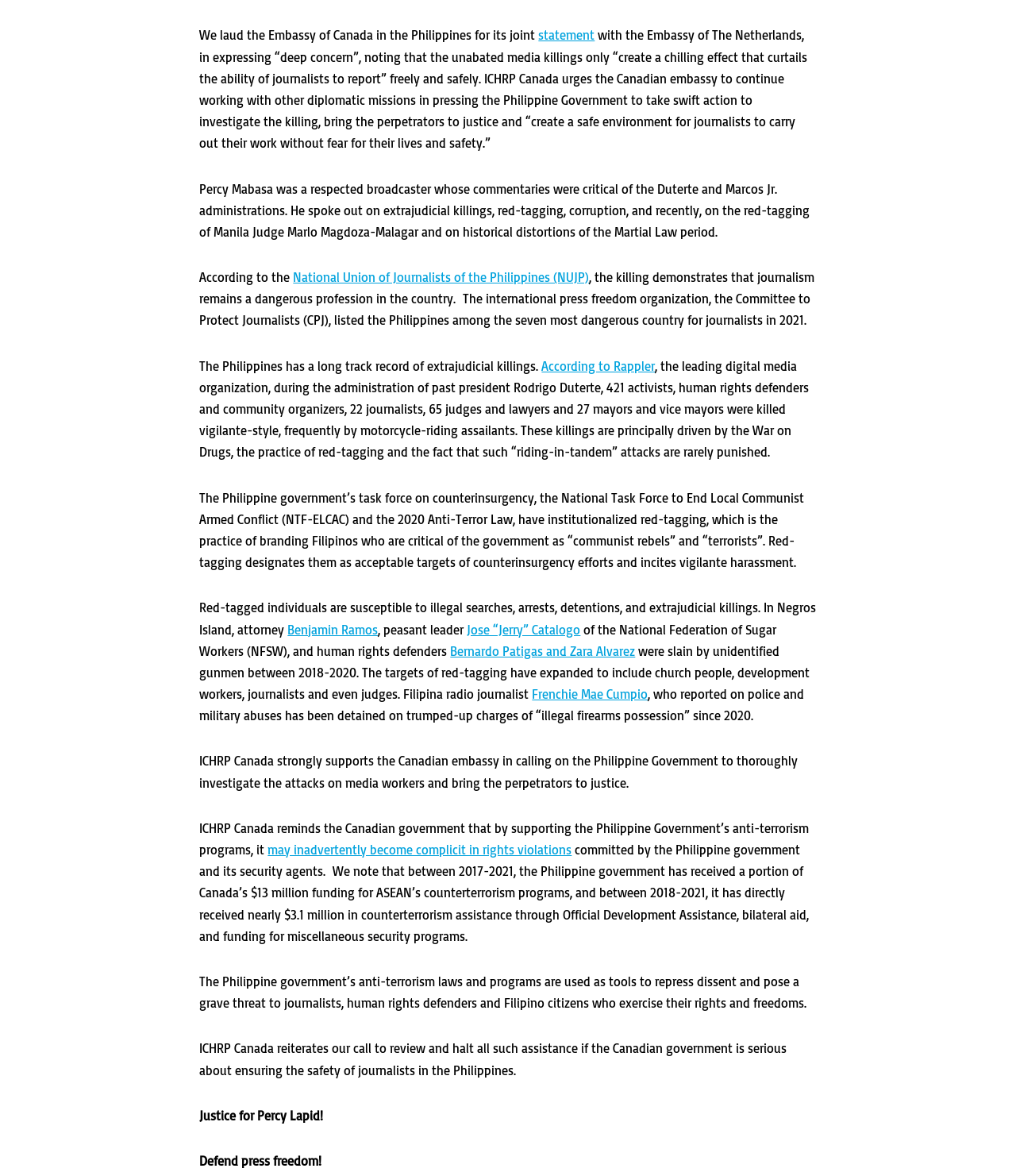What is the amount of funding received by the Philippine government from Canada for ASEAN's counterterrorism programs between 2017-2021?
Answer the question with a single word or phrase, referring to the image.

$13 million